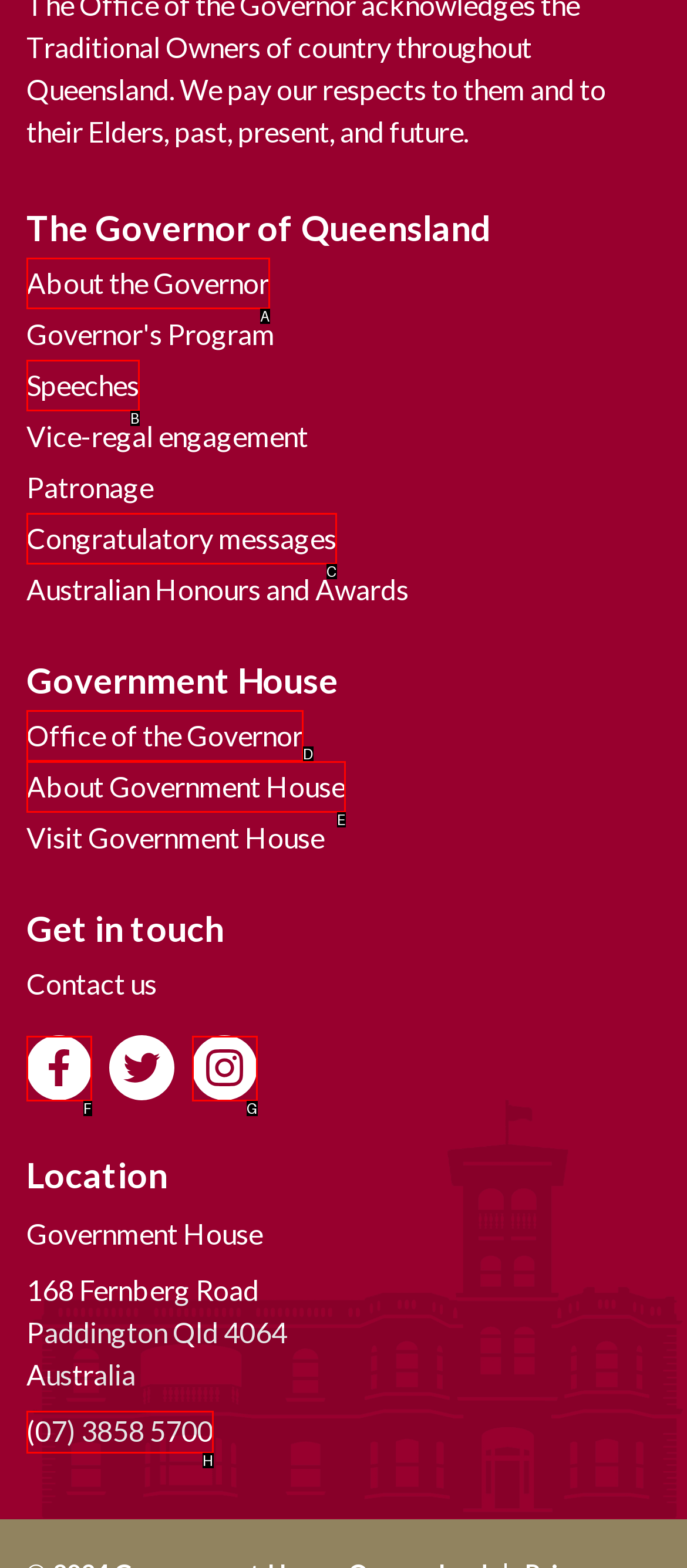Choose the letter that best represents the description: Office of the Governor. Answer with the letter of the selected choice directly.

D